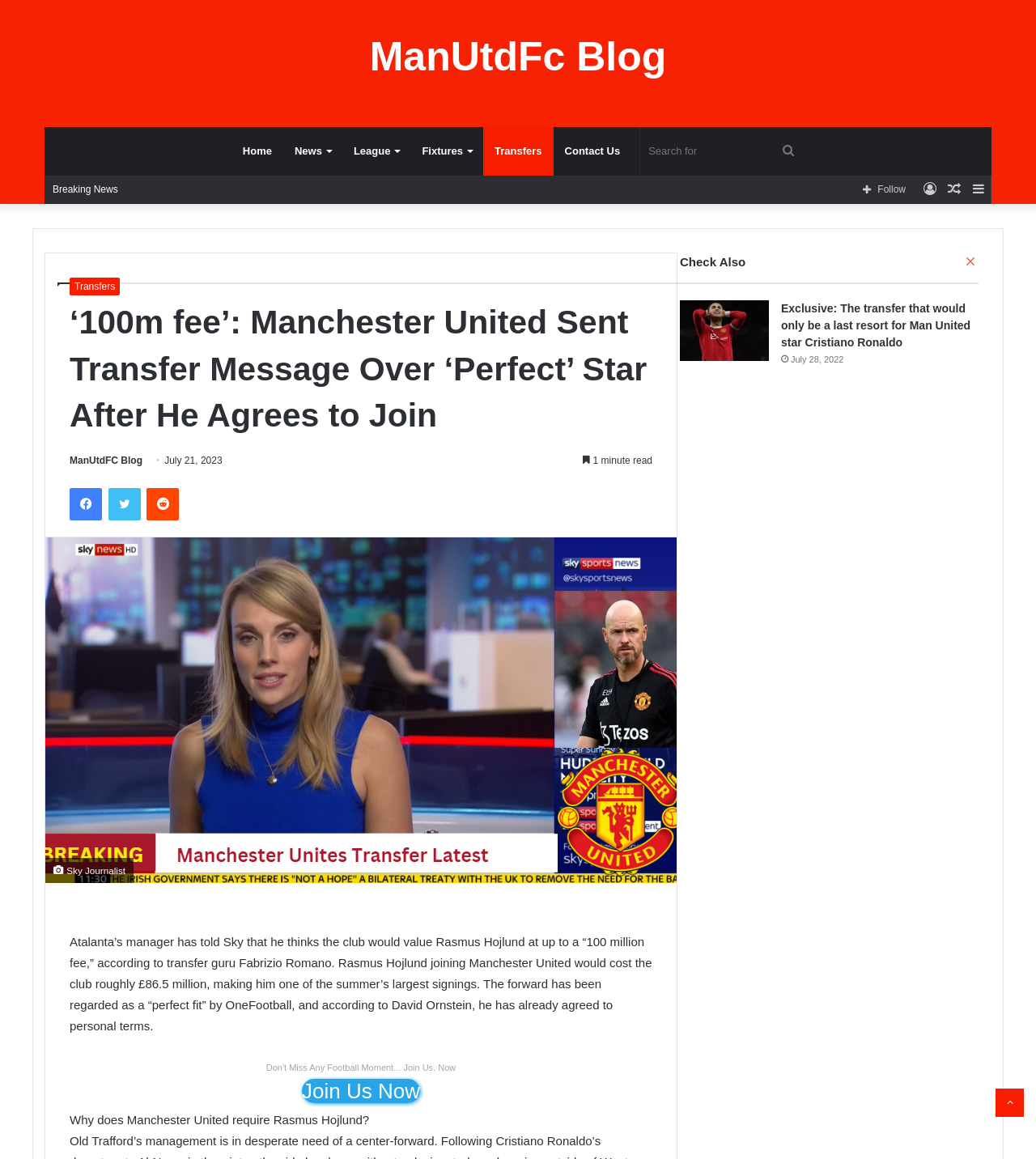Identify the bounding box coordinates of the section that should be clicked to achieve the task described: "Search for something".

[0.618, 0.11, 0.777, 0.152]